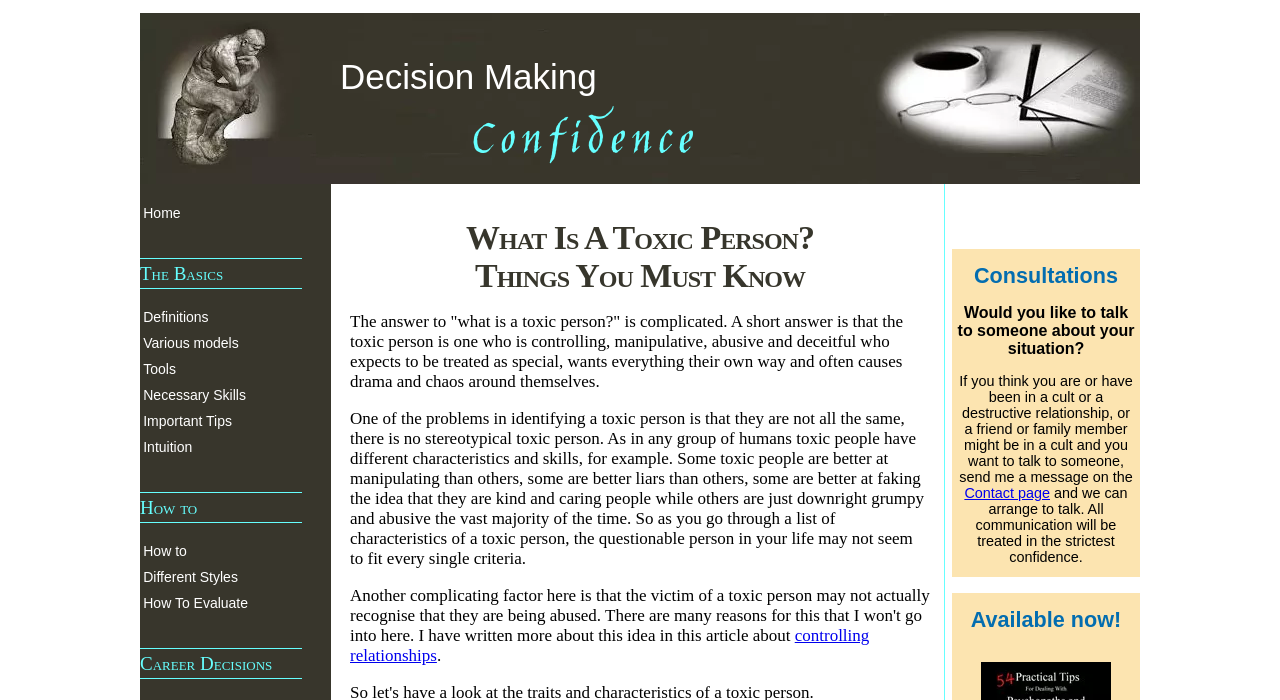Could you provide the bounding box coordinates for the portion of the screen to click to complete this instruction: "Click on 'Decision Making'"?

[0.266, 0.081, 0.466, 0.137]